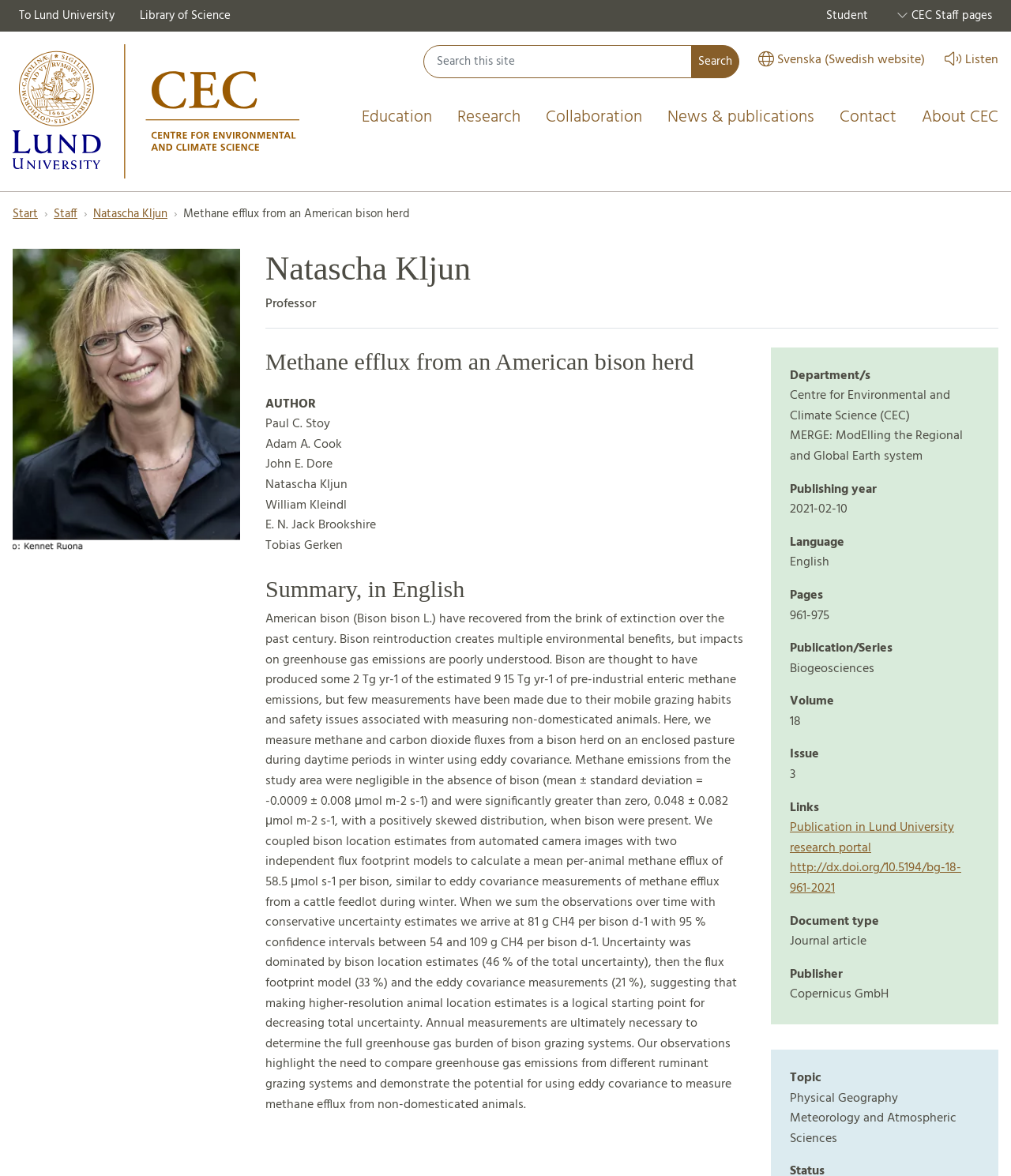What is the name of the publication series mentioned on this webpage?
Can you offer a detailed and complete answer to this question?

I found the answer by looking at the section that lists the publication details, where it says 'Publication/Series' and then 'Biogeosciences'.